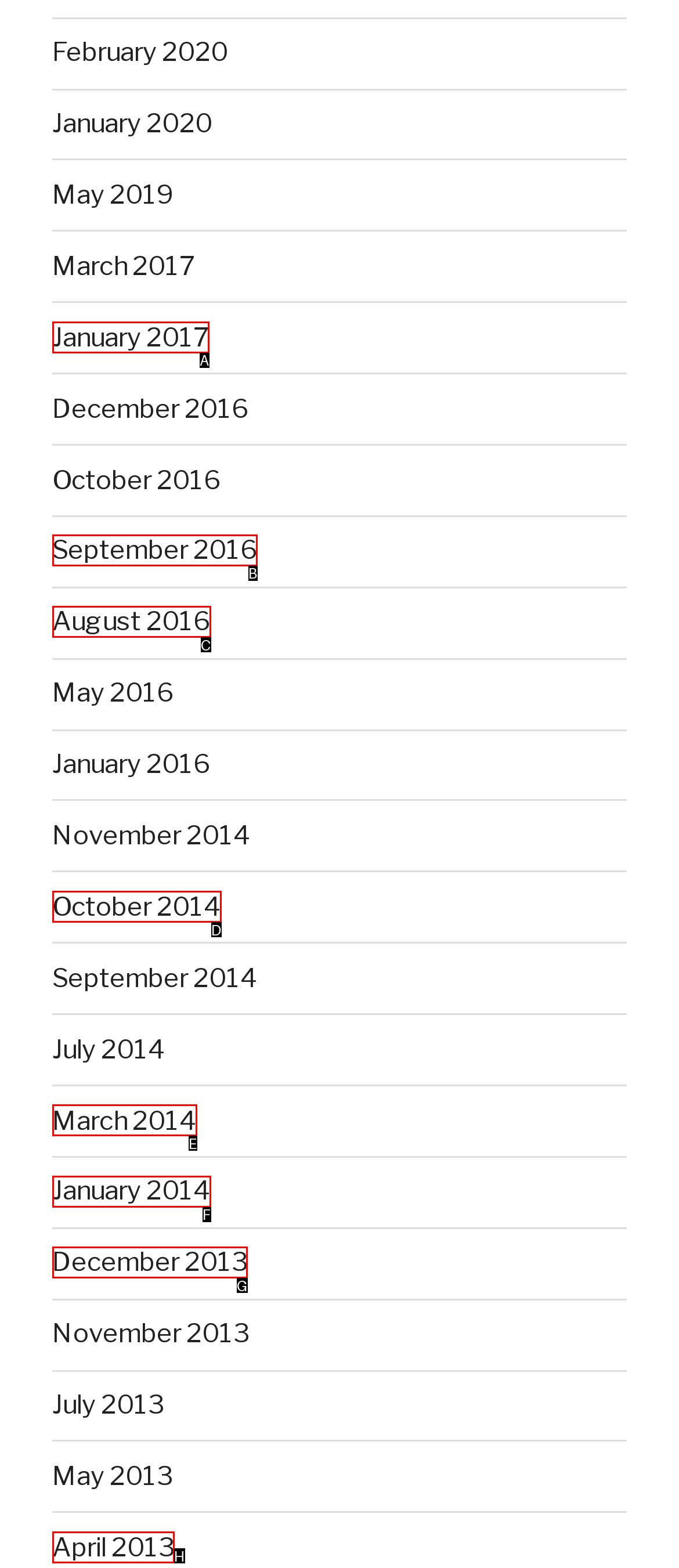Tell me which letter I should select to achieve the following goal: view September 2016
Answer with the corresponding letter from the provided options directly.

B